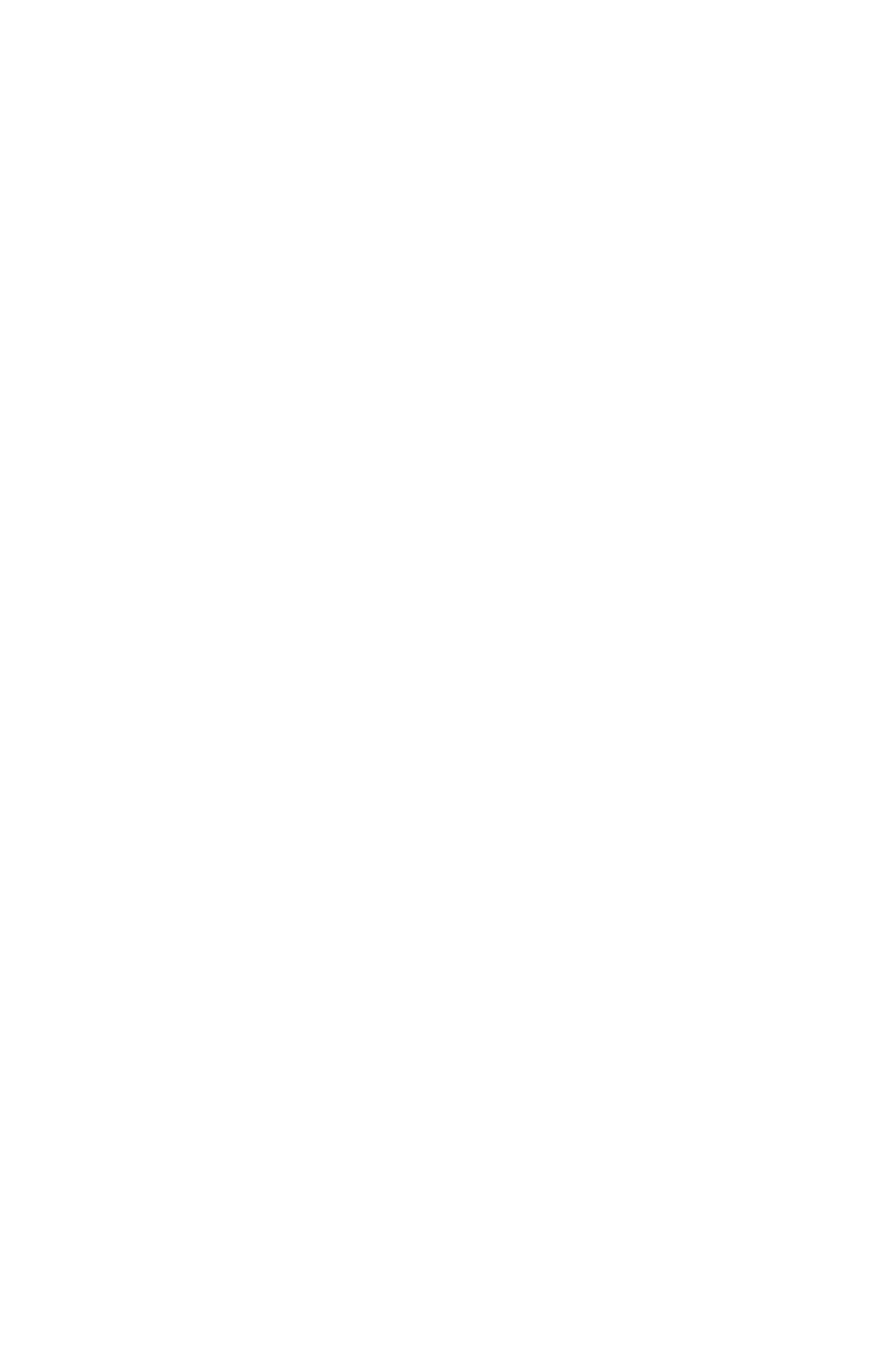Please locate and retrieve the main header text of the webpage.

International Partners Information